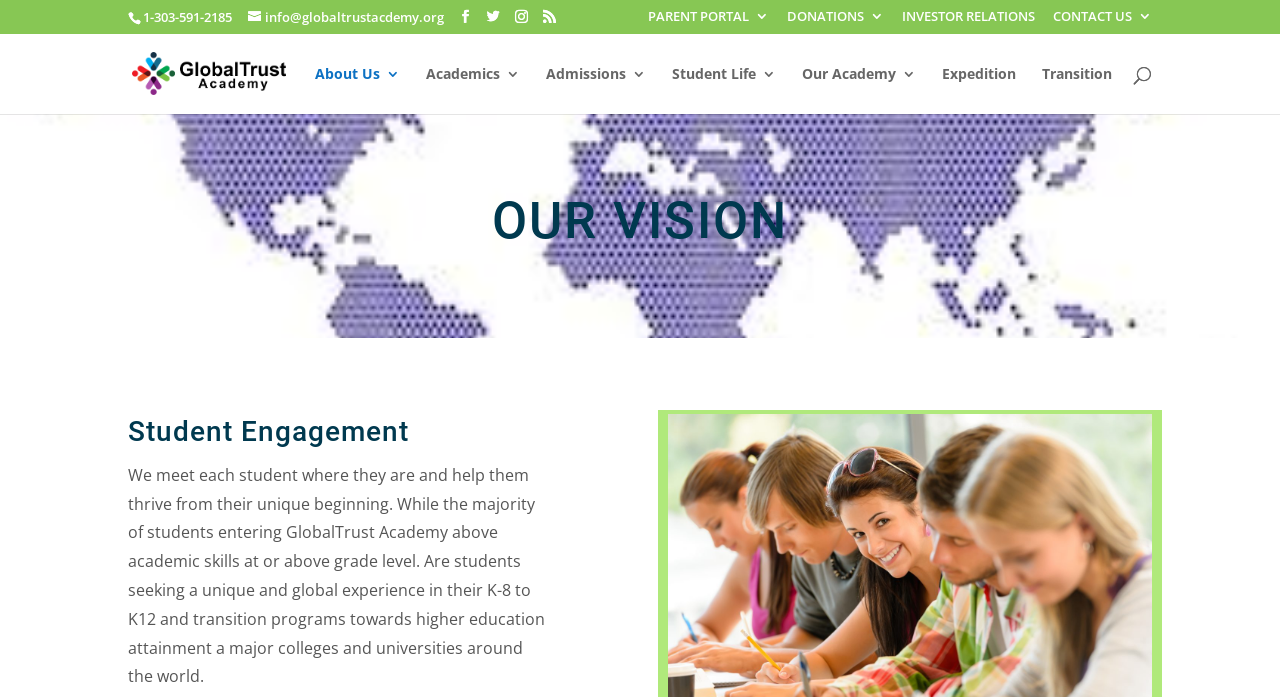Please provide a brief answer to the following inquiry using a single word or phrase:
What is the purpose of the search box?

Search for: